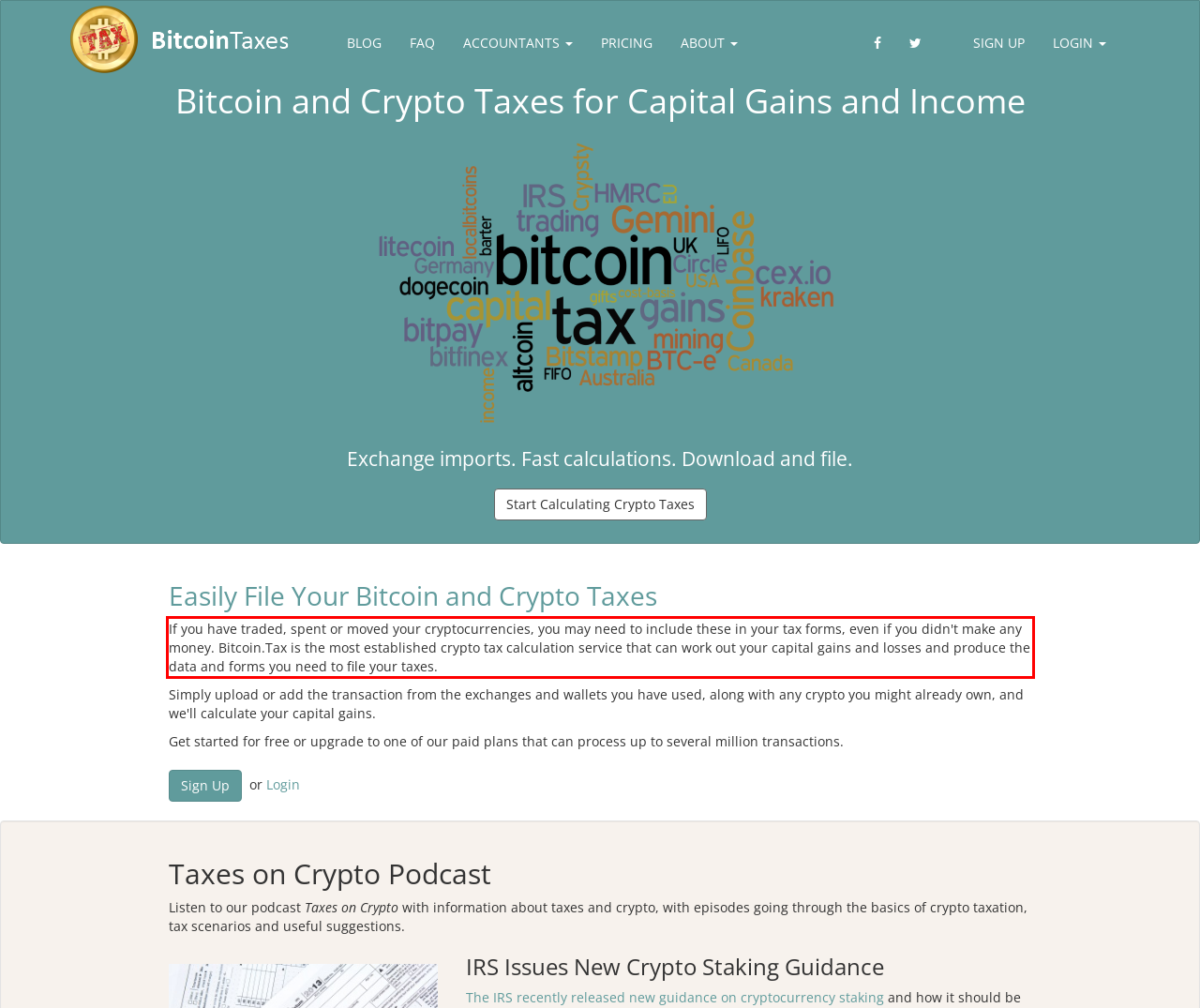You have a screenshot of a webpage with a red bounding box. Identify and extract the text content located inside the red bounding box.

If you have traded, spent or moved your cryptocurrencies, you may need to include these in your tax forms, even if you didn't make any money. Bitcoin.Tax is the most established crypto tax calculation service that can work out your capital gains and losses and produce the data and forms you need to file your taxes.